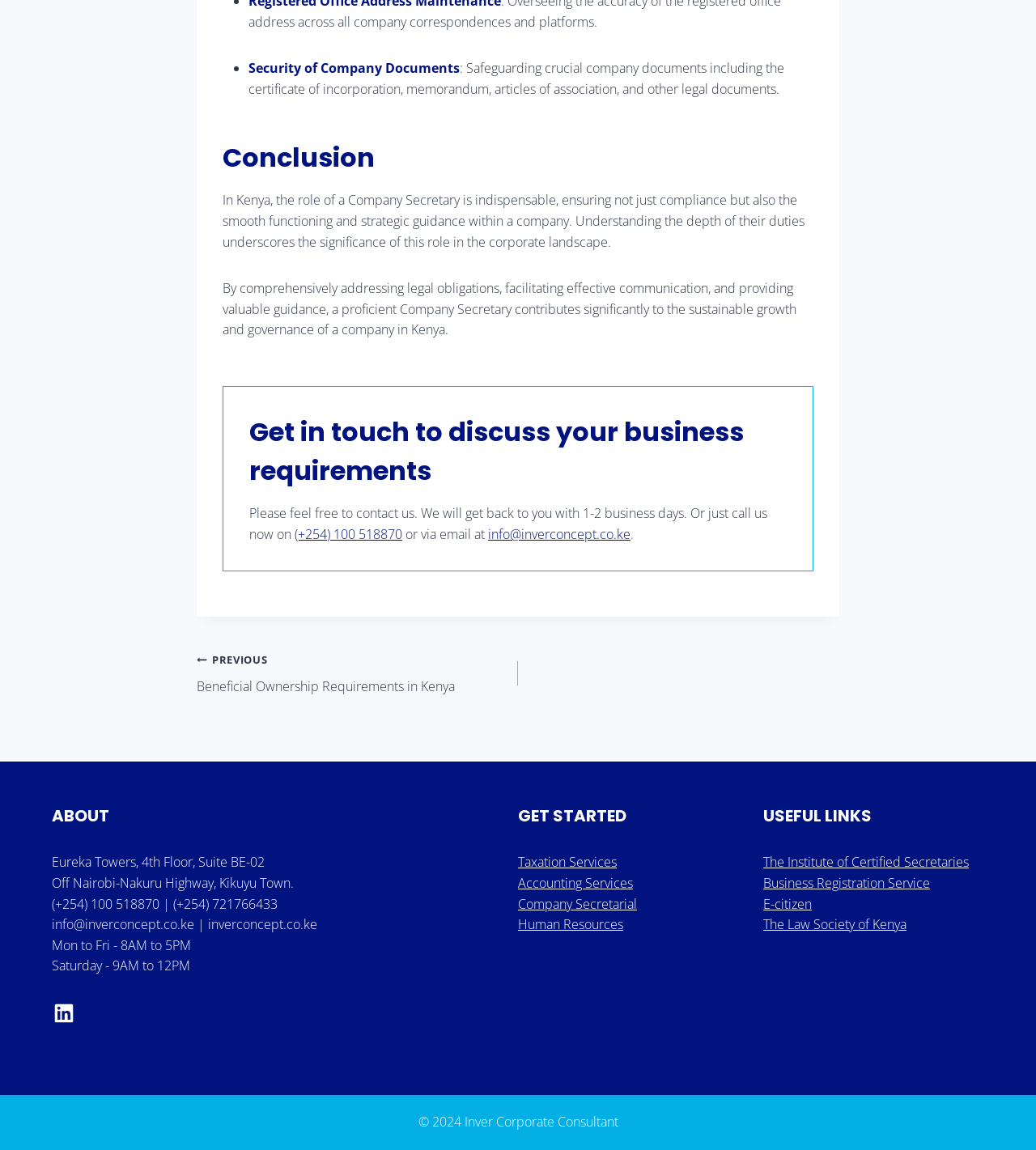What are the working hours of the company?
Please answer the question with a single word or phrase, referencing the image.

Mon to Fri - 8AM to 5PM, Sat - 9AM to 12PM